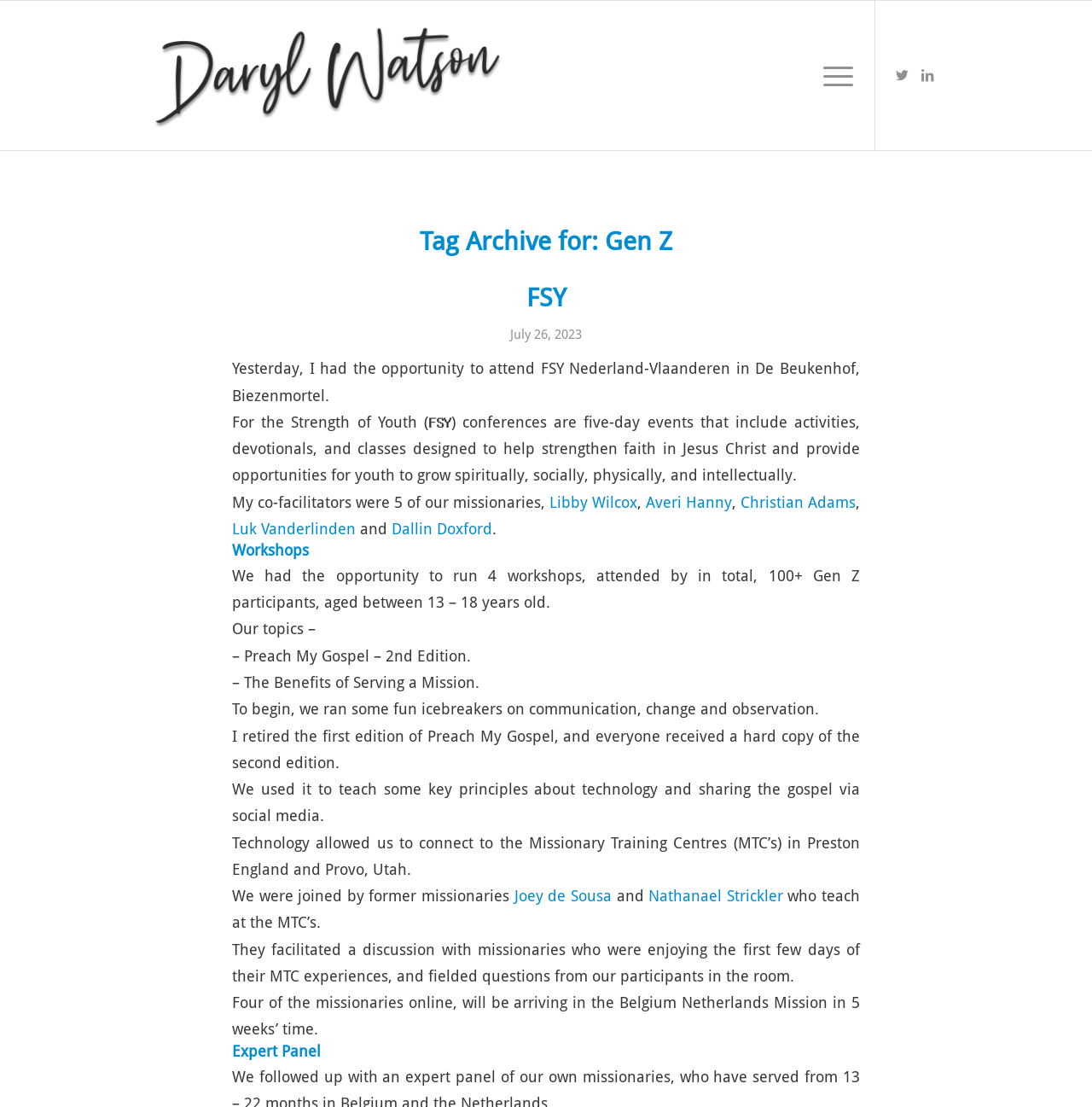Please indicate the bounding box coordinates for the clickable area to complete the following task: "Visit the LinkedIn profile". The coordinates should be specified as four float numbers between 0 and 1, i.e., [left, top, right, bottom].

[0.838, 0.056, 0.861, 0.079]